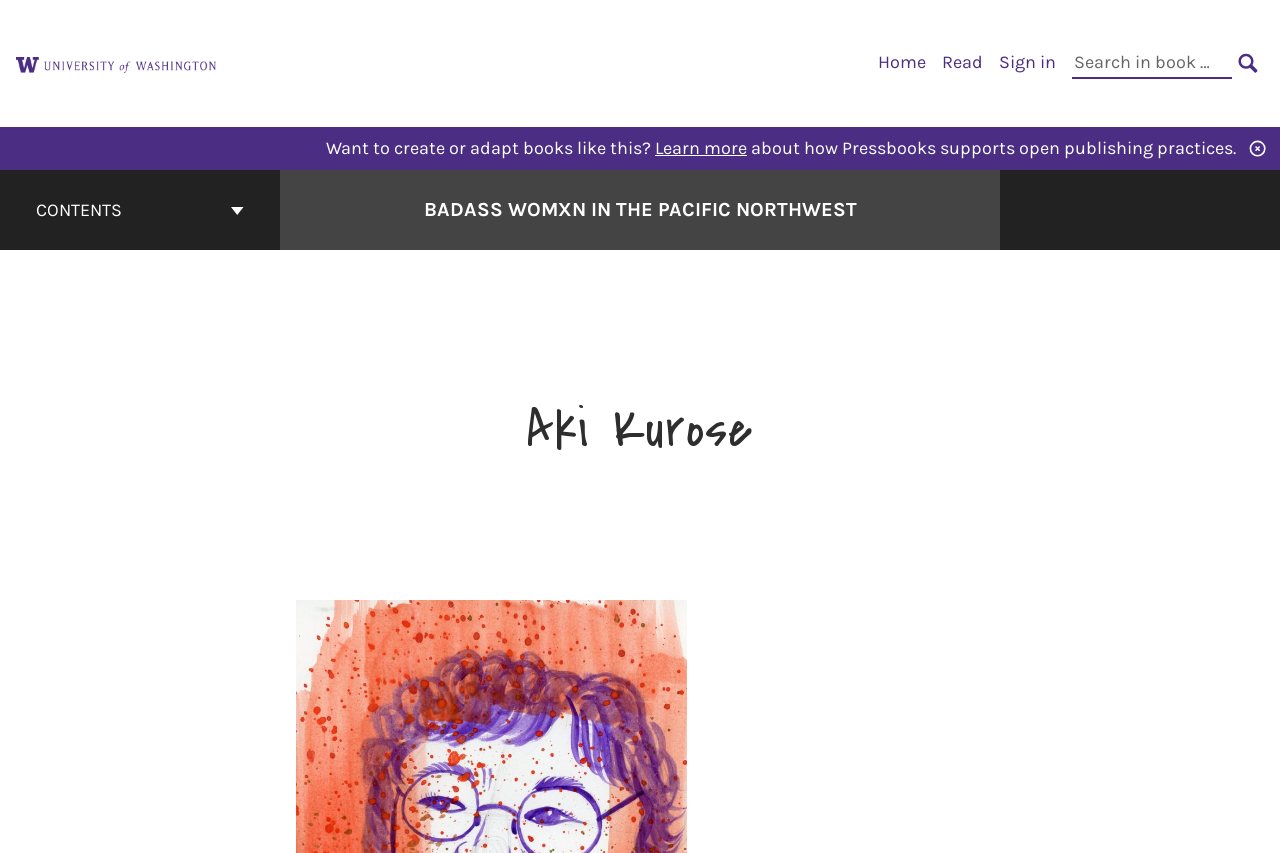What is the name of the university whose logo is displayed?
Give a comprehensive and detailed explanation for the question.

The logo of University of Washington Libraries is displayed on the top left corner of the webpage, which indicates that the university is related to the content of the webpage.